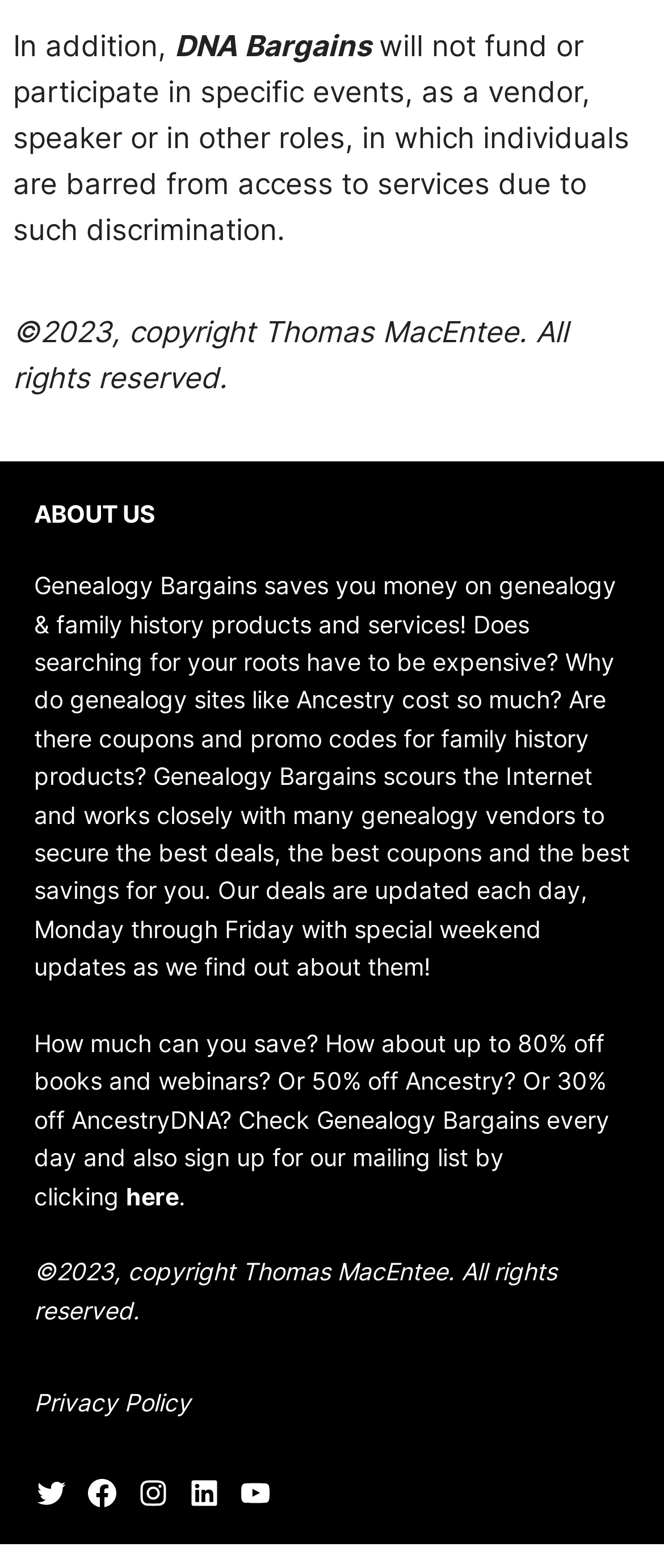What is the name of the website?
Answer the question with a thorough and detailed explanation.

I determined the name of the website by reading the text content of the webpage, specifically the sentence 'Genealogy Bargains saves you money on genealogy & family history products and services!' which suggests that Genealogy Bargains is the name of the website.